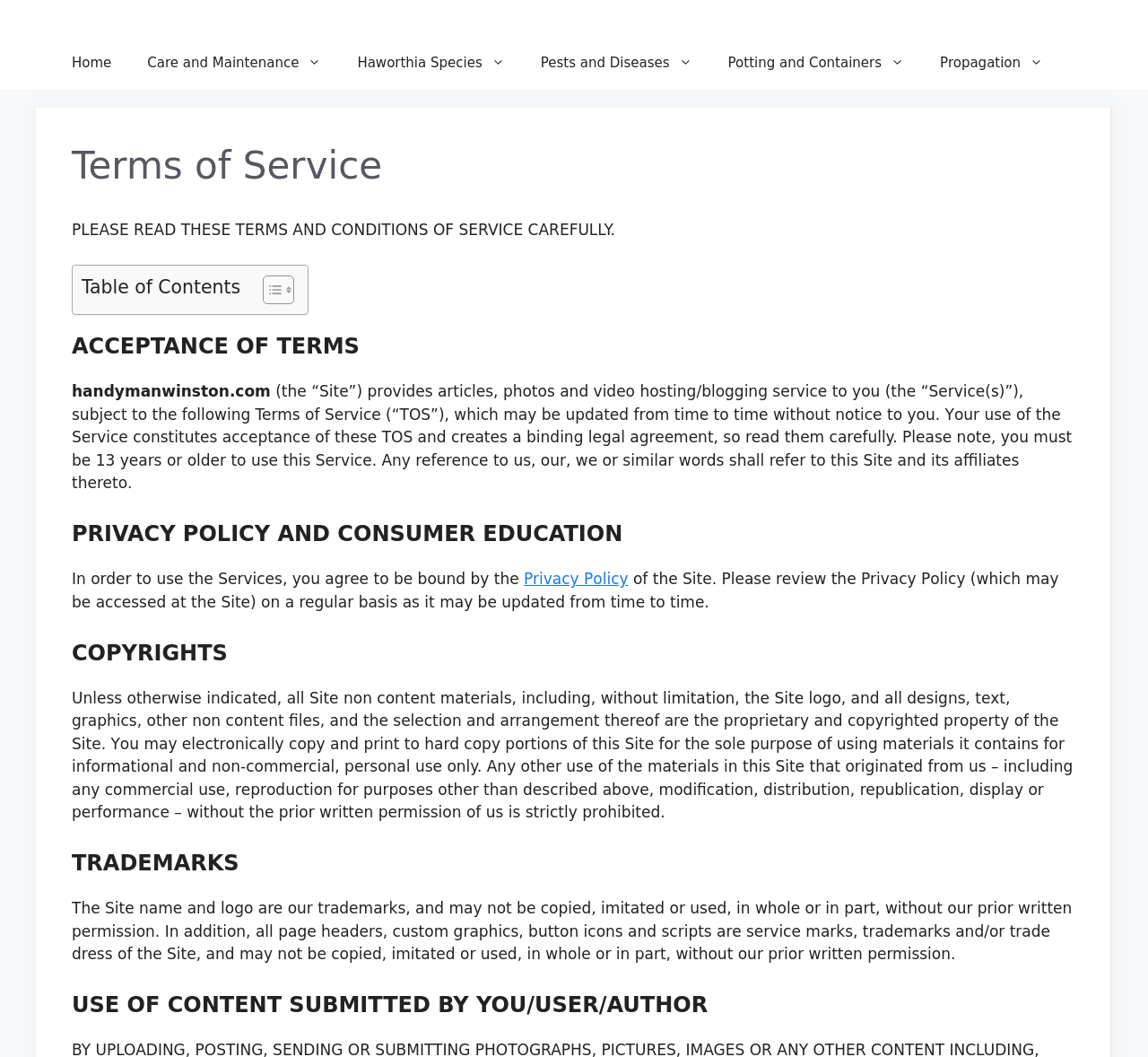What is the minimum age requirement to use this service?
Relying on the image, give a concise answer in one word or a brief phrase.

13 years old